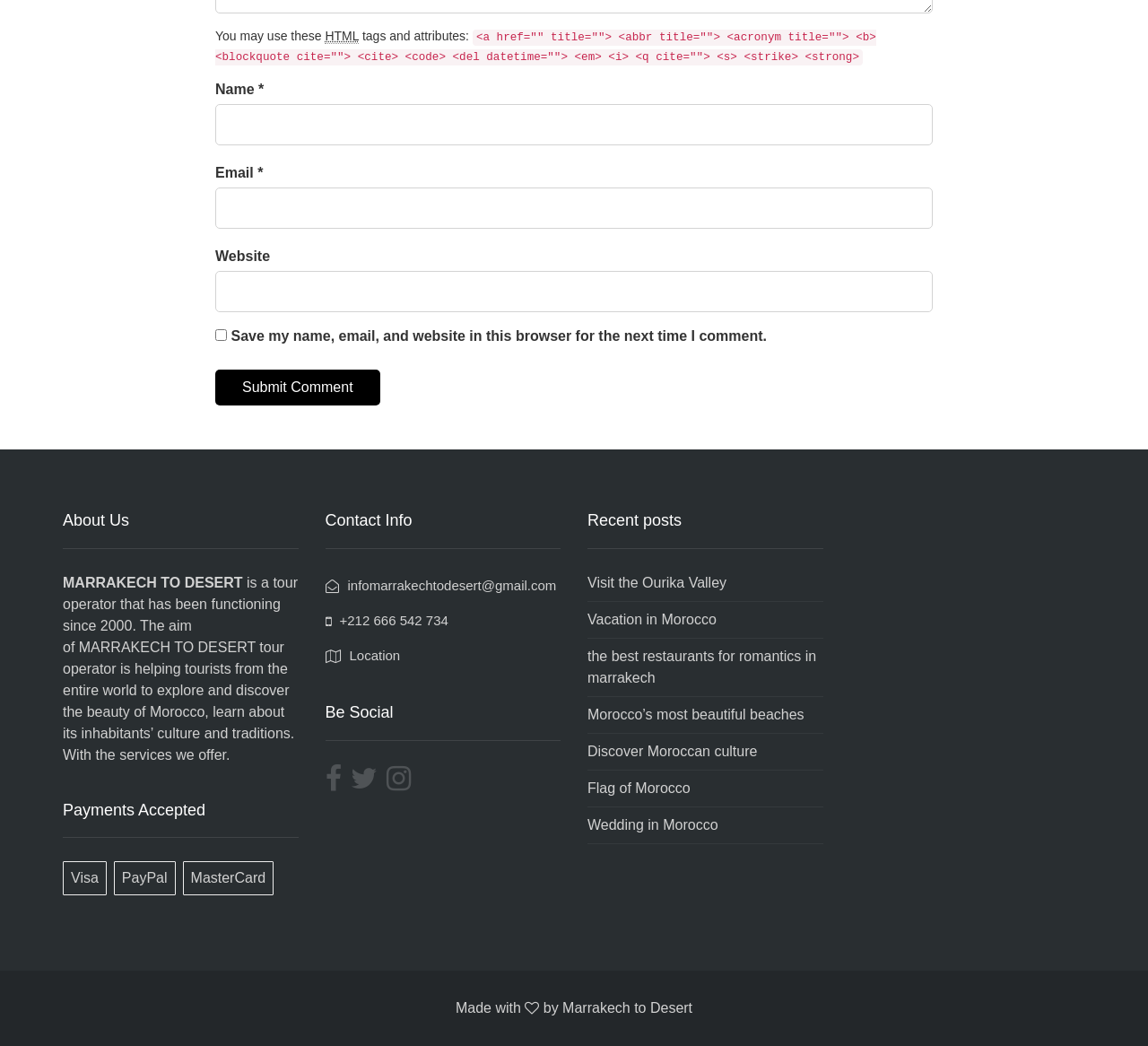Locate the bounding box coordinates of the area that needs to be clicked to fulfill the following instruction: "Contact via email". The coordinates should be in the format of four float numbers between 0 and 1, namely [left, top, right, bottom].

[0.283, 0.552, 0.485, 0.567]